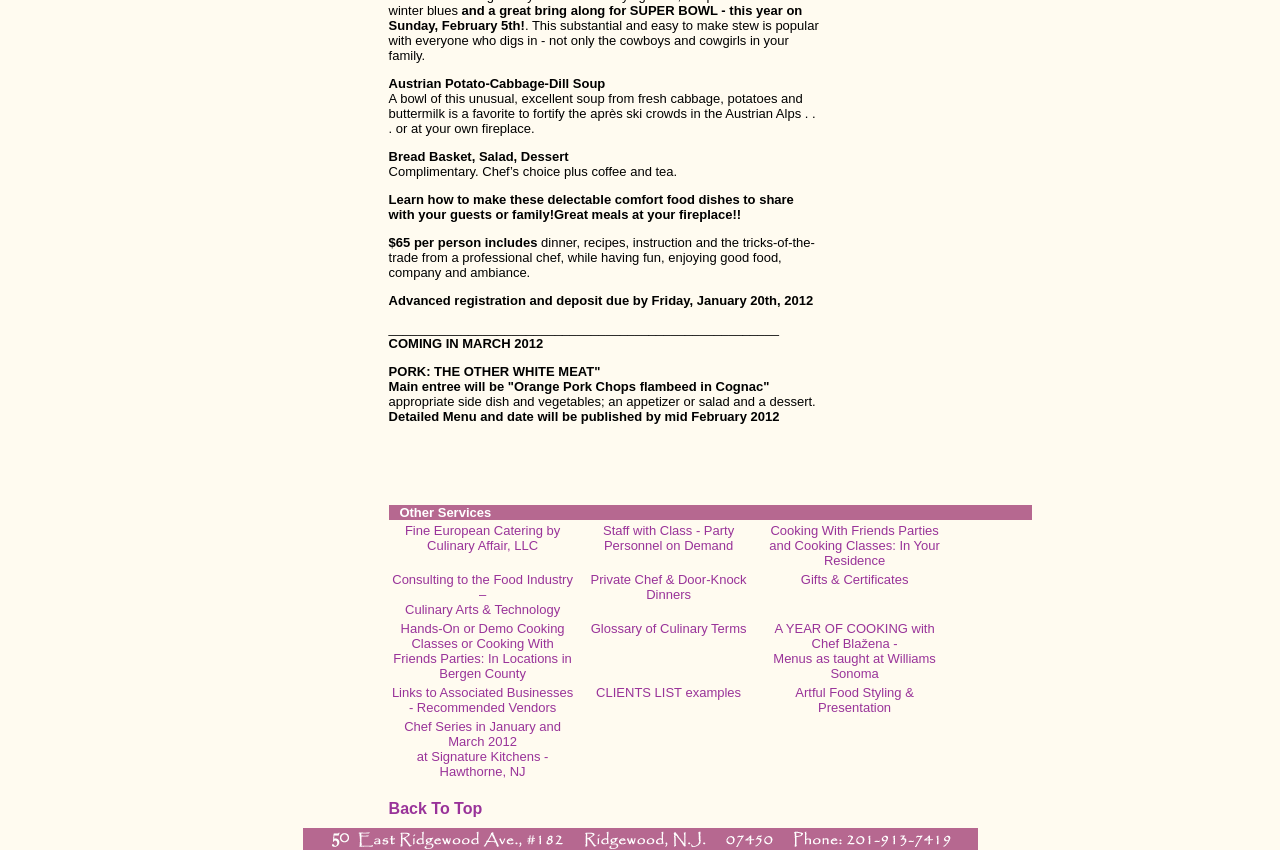Identify the bounding box for the UI element specified in this description: "[ author ]". The coordinates must be four float numbers between 0 and 1, formatted as [left, top, right, bottom].

None